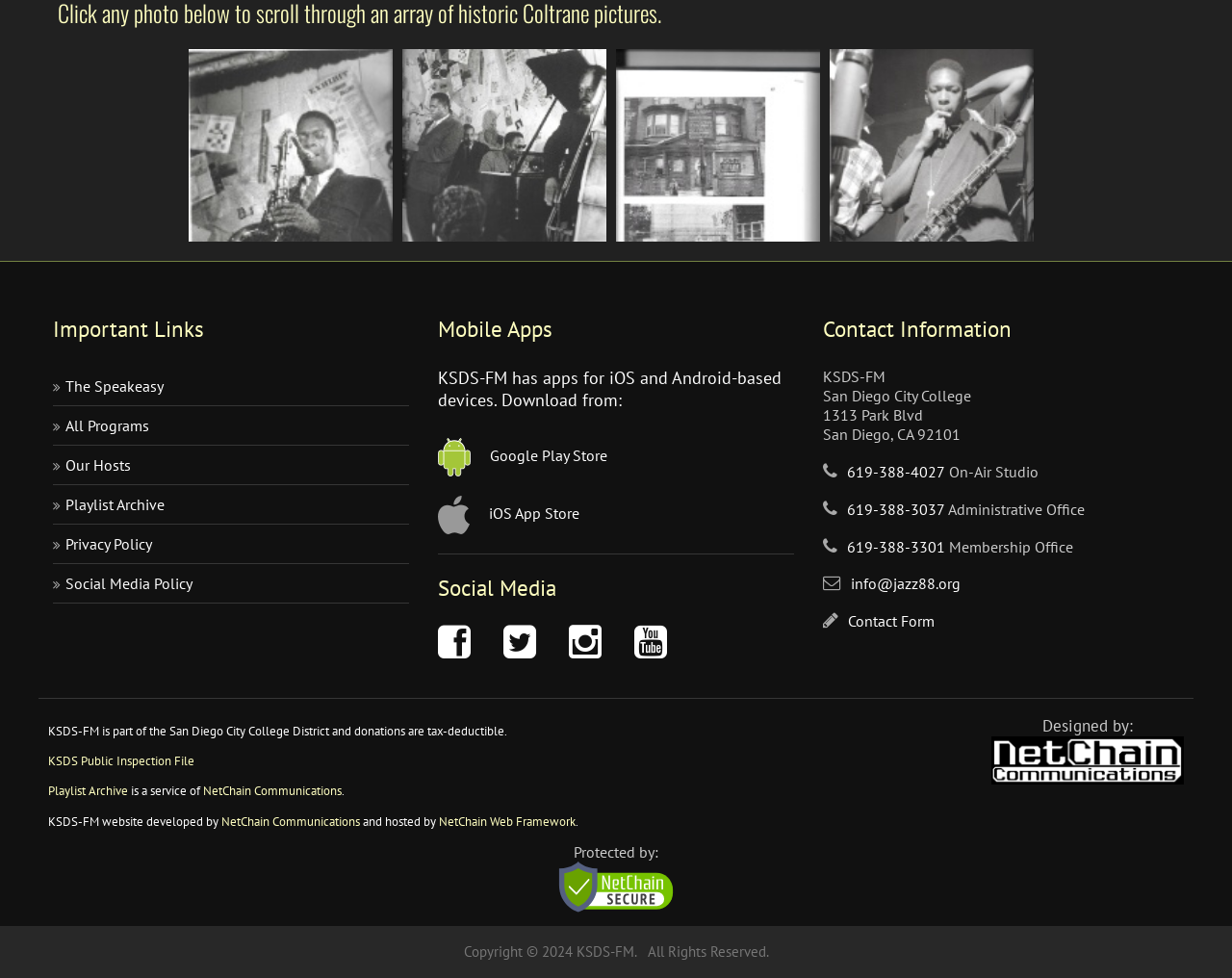Please determine the bounding box coordinates for the element that should be clicked to follow these instructions: "Call the On-Air Studio".

[0.668, 0.464, 0.767, 0.502]